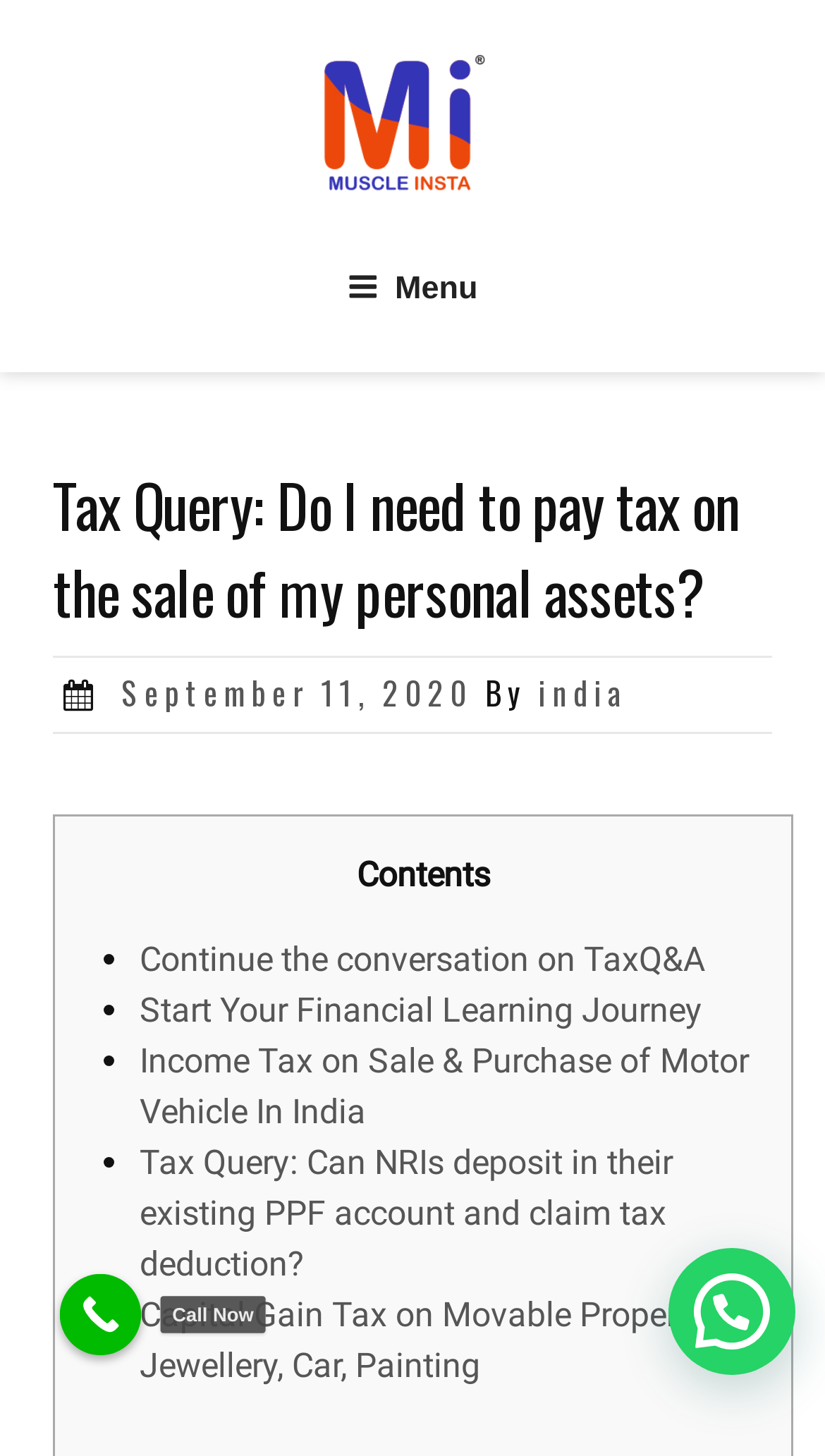Given the description "india", determine the bounding box of the corresponding UI element.

[0.653, 0.459, 0.762, 0.491]